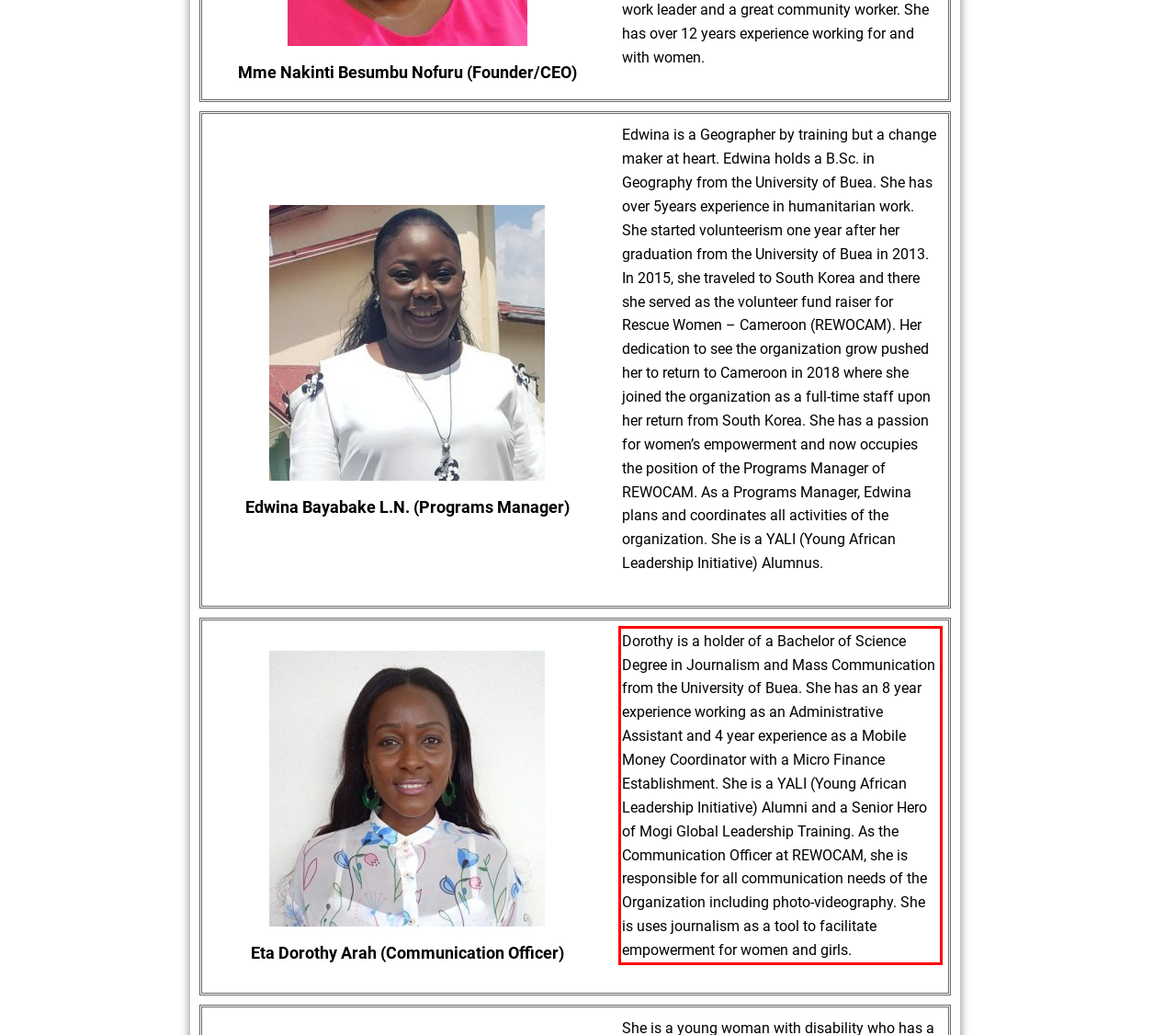By examining the provided screenshot of a webpage, recognize the text within the red bounding box and generate its text content.

Dorothy is a holder of a Bachelor of Science Degree in Journalism and Mass Communication from the University of Buea. She has an 8 year experience working as an Administrative Assistant and 4 year experience as a Mobile Money Coordinator with a Micro Finance Establishment. She is a YALI (Young African Leadership Initiative) Alumni and a Senior Hero of Mogi Global Leadership Training. As the Communication Officer at REWOCAM, she is responsible for all communication needs of the Organization including photo-videography. She is uses journalism as a tool to facilitate empowerment for women and girls.